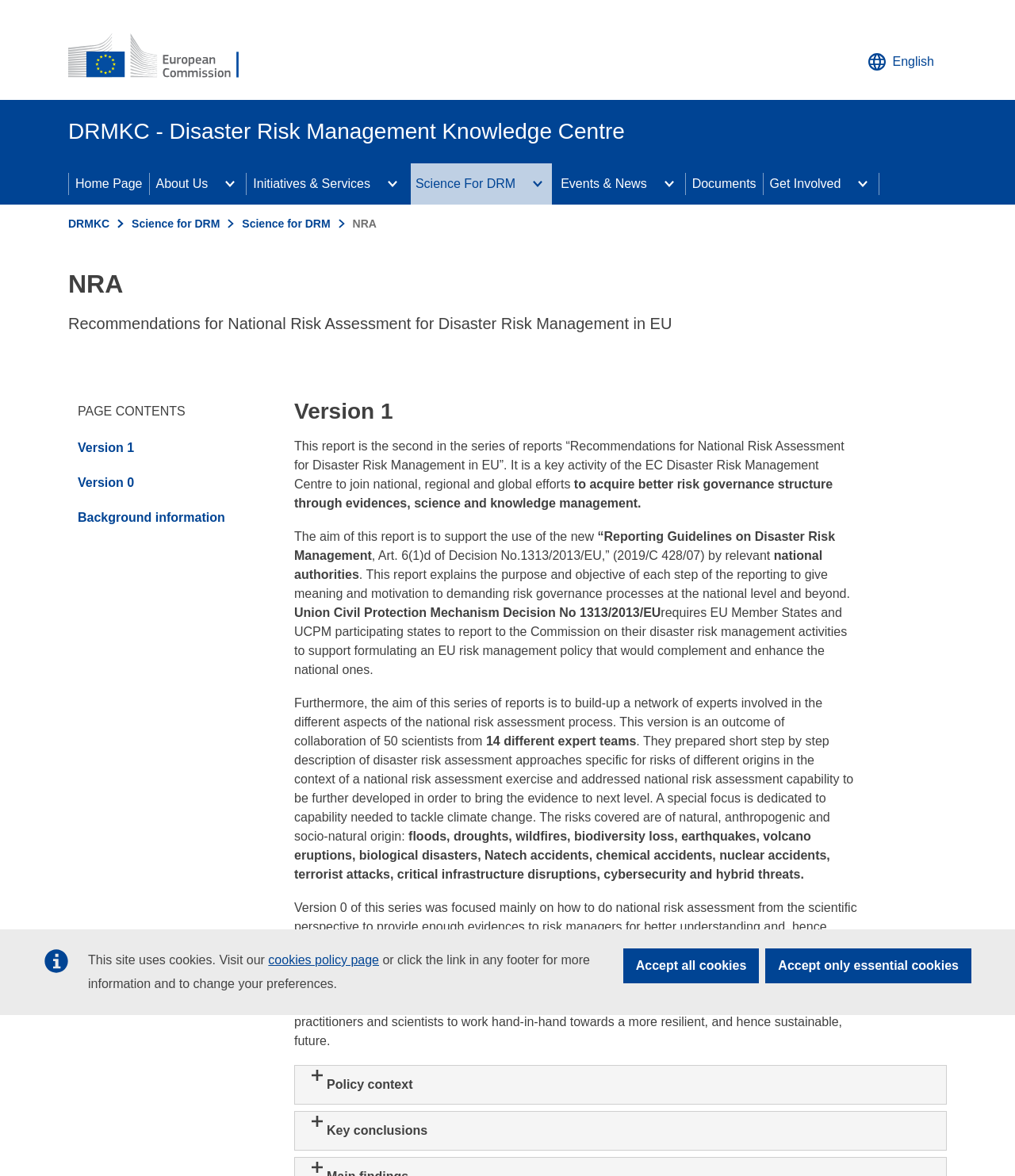Find and specify the bounding box coordinates that correspond to the clickable region for the instruction: "Access the documents page".

[0.676, 0.139, 0.751, 0.174]